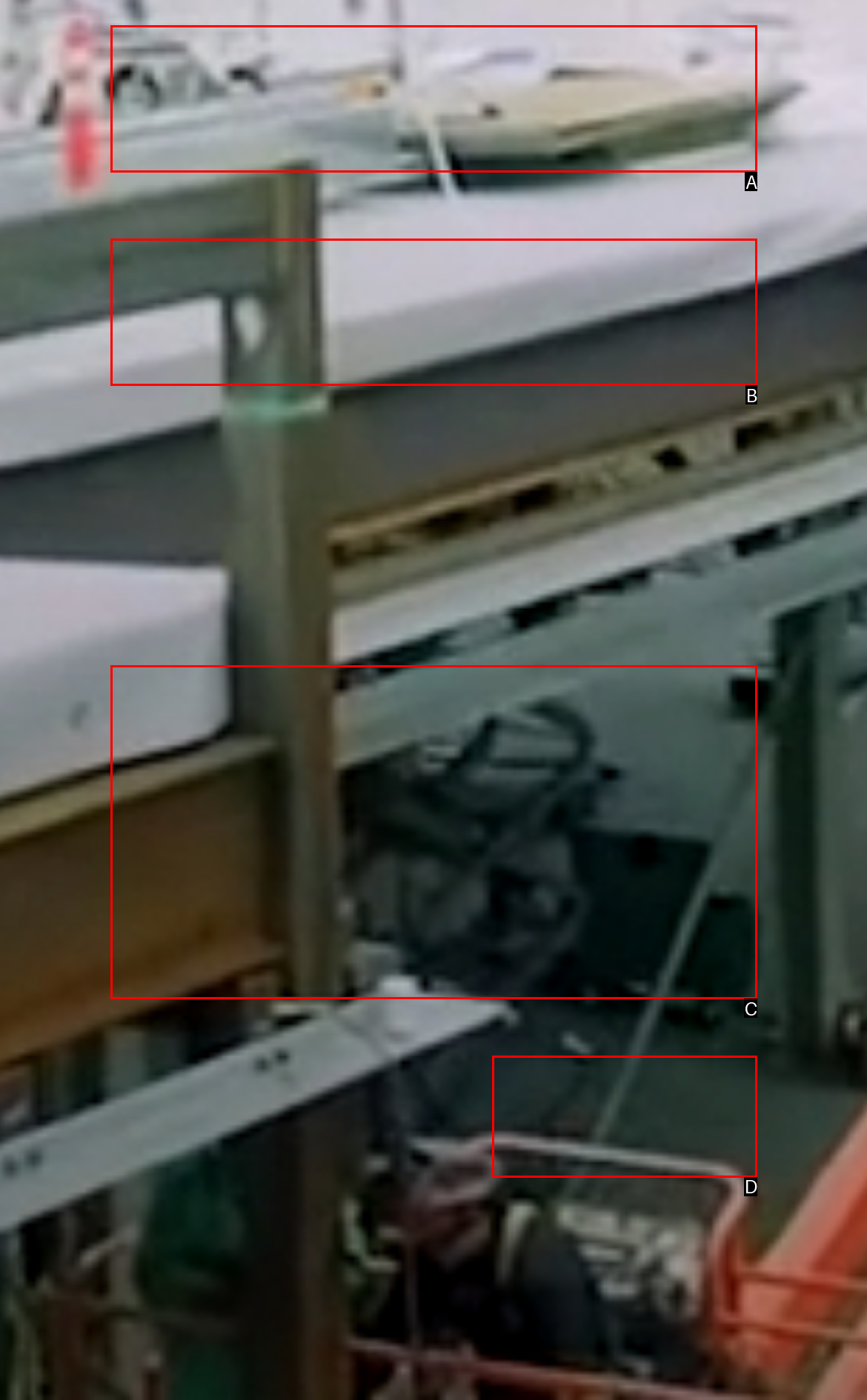Please identify the UI element that matches the description: Submit
Respond with the letter of the correct option.

D